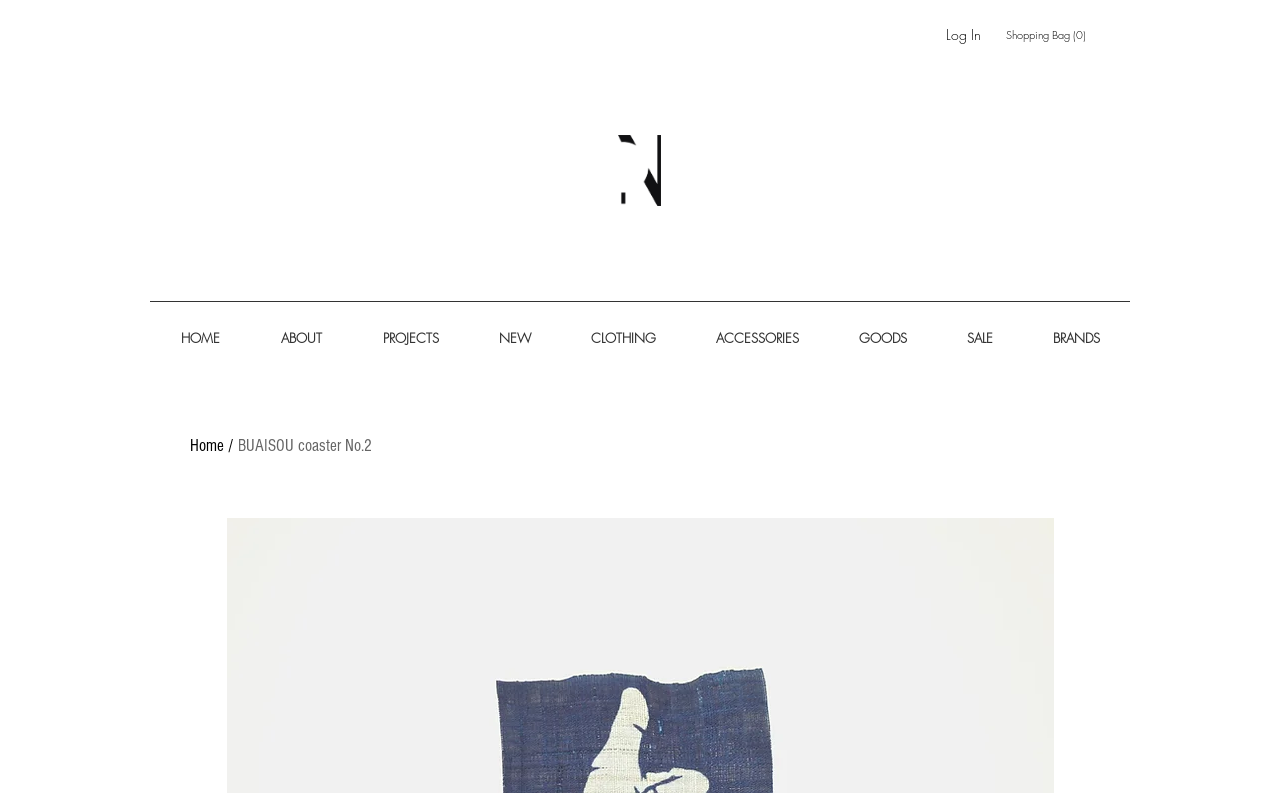Determine the main heading of the webpage and generate its text.

BUAISOU coaster No.2